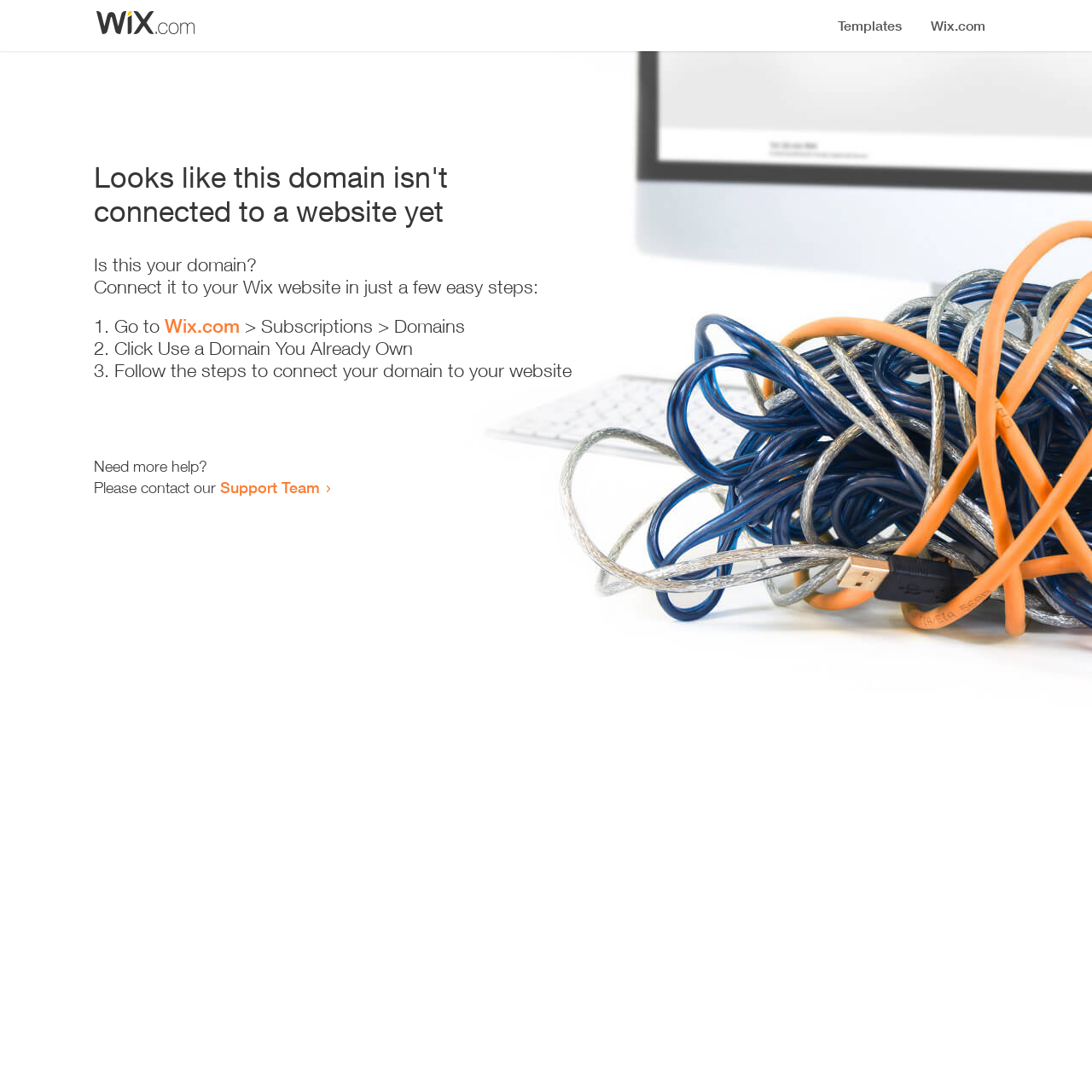What should the user do if they need more help?
Use the image to answer the question with a single word or phrase.

Contact Support Team